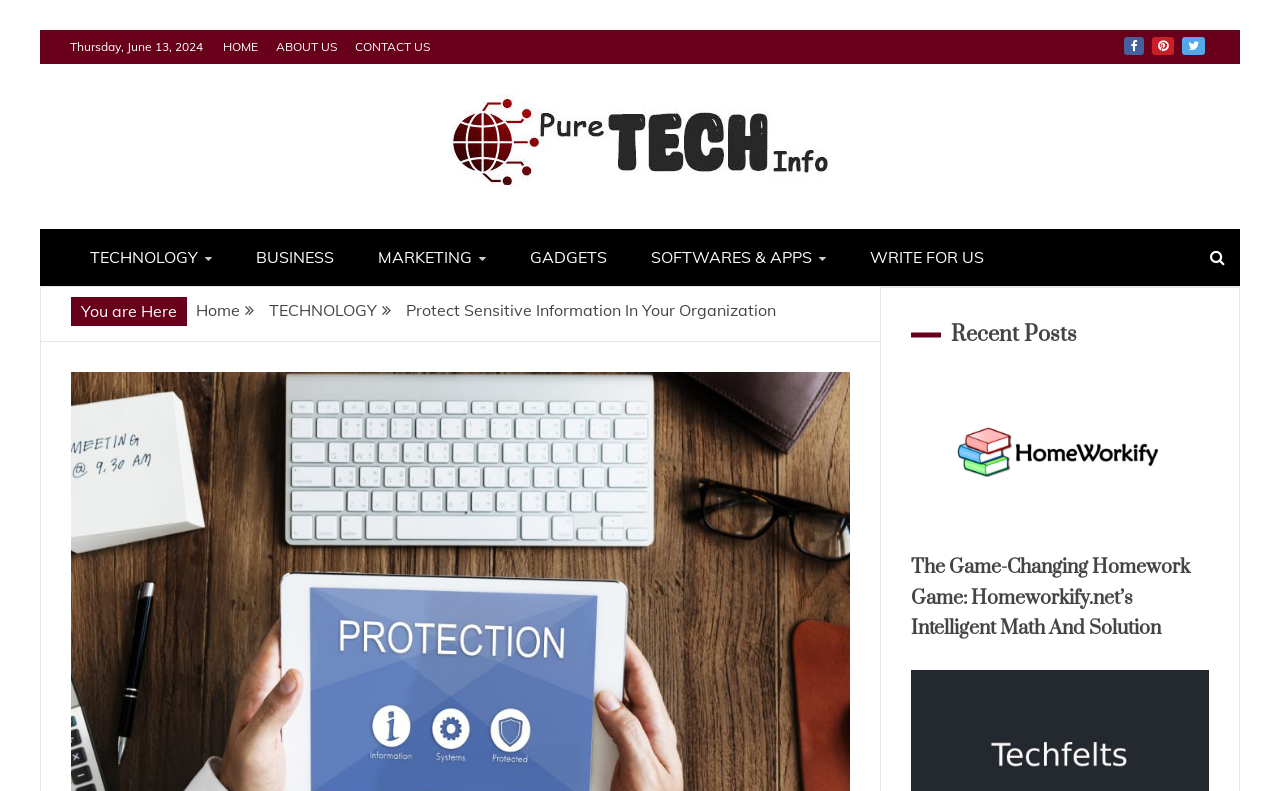Produce a meticulous description of the webpage.

The webpage is about protecting sensitive information in an organization, specifically highlighting the services offered by Integrus Group of Companies. 

At the top left, there is a link to skip to the content. Next to it, the current date, Thursday, June 13, 2024, is displayed. A navigation menu follows, consisting of links to the home page, about us, contact us, and three menu items represented by icons. 

Below the navigation menu, there is a prominent link to "Pure Tech Info – The Latest Tech Updates" with an accompanying image. This link is repeated below, but without the image. 

To the right of the repeated link, there are several categorized links, including technology, business, marketing, gadgets, softwares & apps, and write for us. Each of these links has an icon next to it, except for write for us. 

On the right side of the page, there is a small icon link. Below it, a breadcrumb navigation displays the current location, starting from the home page, then technology, and finally, the current page, "Protect Sensitive Information In Your Organization". 

Further down, a heading "Recent Posts" is displayed, followed by a link to "Homeworkify" with an accompanying image. Below this link, there is a heading describing an article about Homeworkify.net's intelligent math and solution, with a link to the full article.